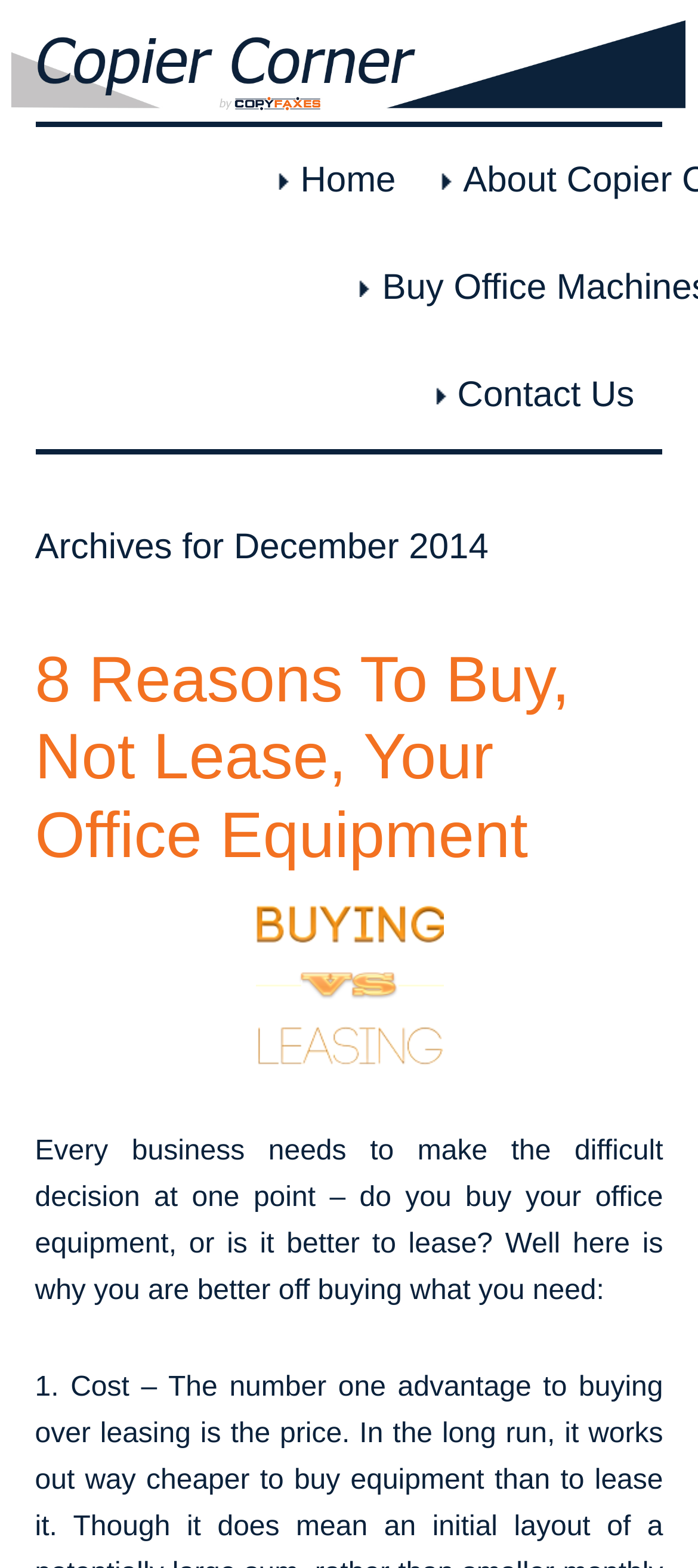Please answer the following question using a single word or phrase: 
How many navigation links are there?

2